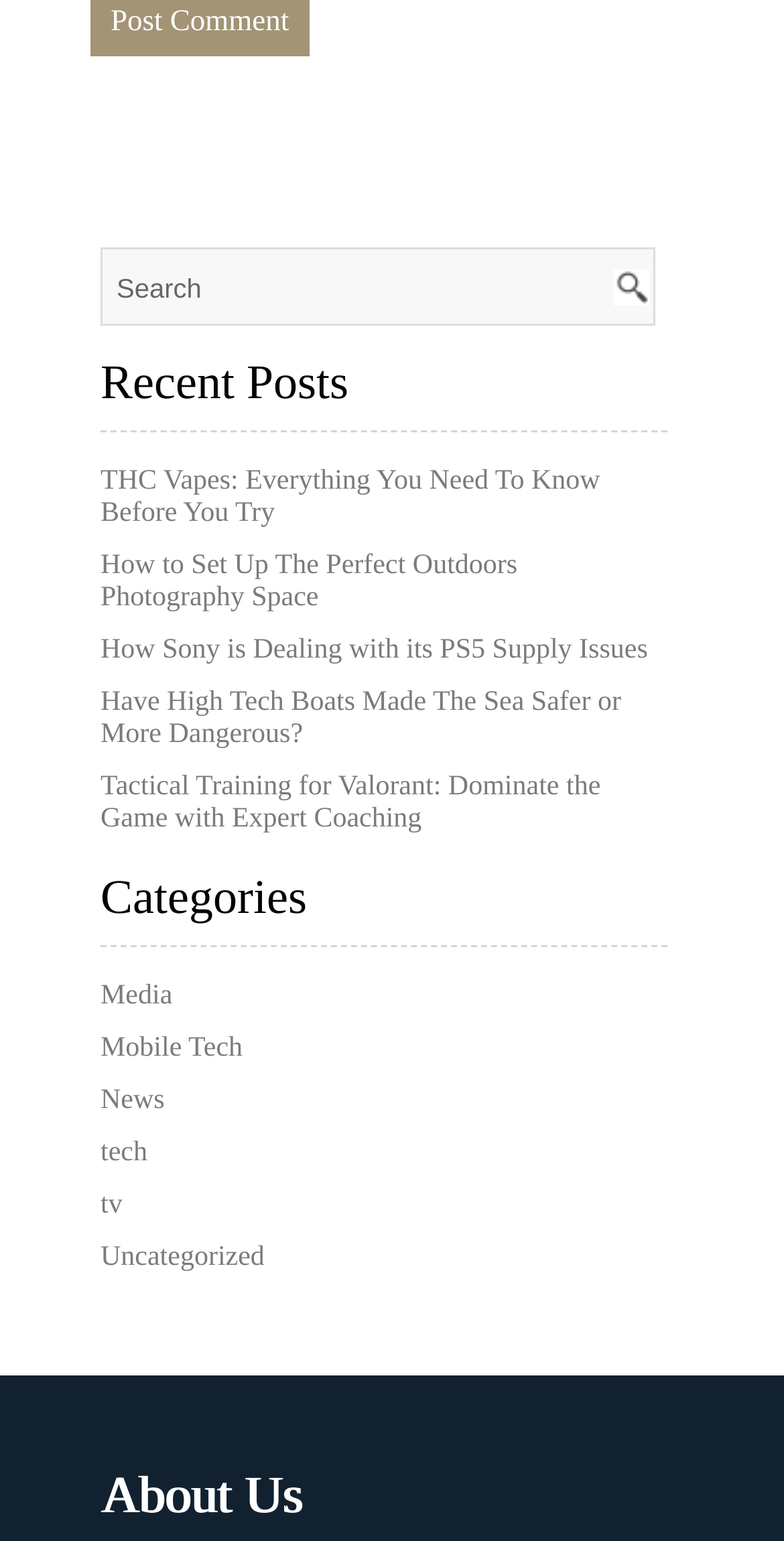What is the last category listed on the webpage?
Please provide a detailed and thorough answer to the question.

The categories are listed in the order 'Media', 'Mobile Tech', 'News', 'tech', 'tv', and 'Uncategorized', so the last category listed is 'Uncategorized'.